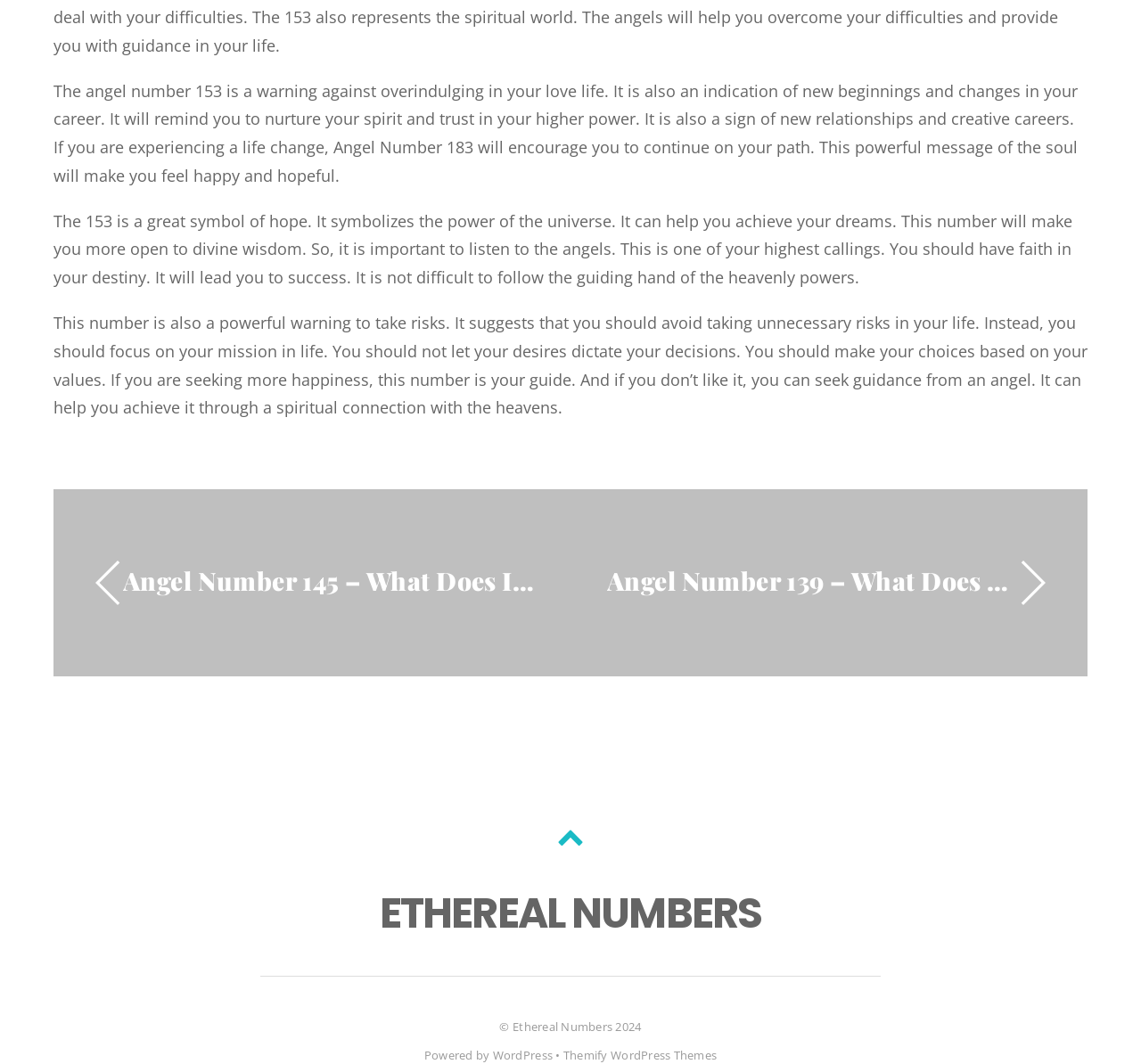What is the meaning of Angel Number 153?
Answer the question with as much detail as you can, using the image as a reference.

Based on the StaticText element with ID 153, the angel number 153 is a warning against overindulging in one's love life, and it also indicates new beginnings and changes in one's career.